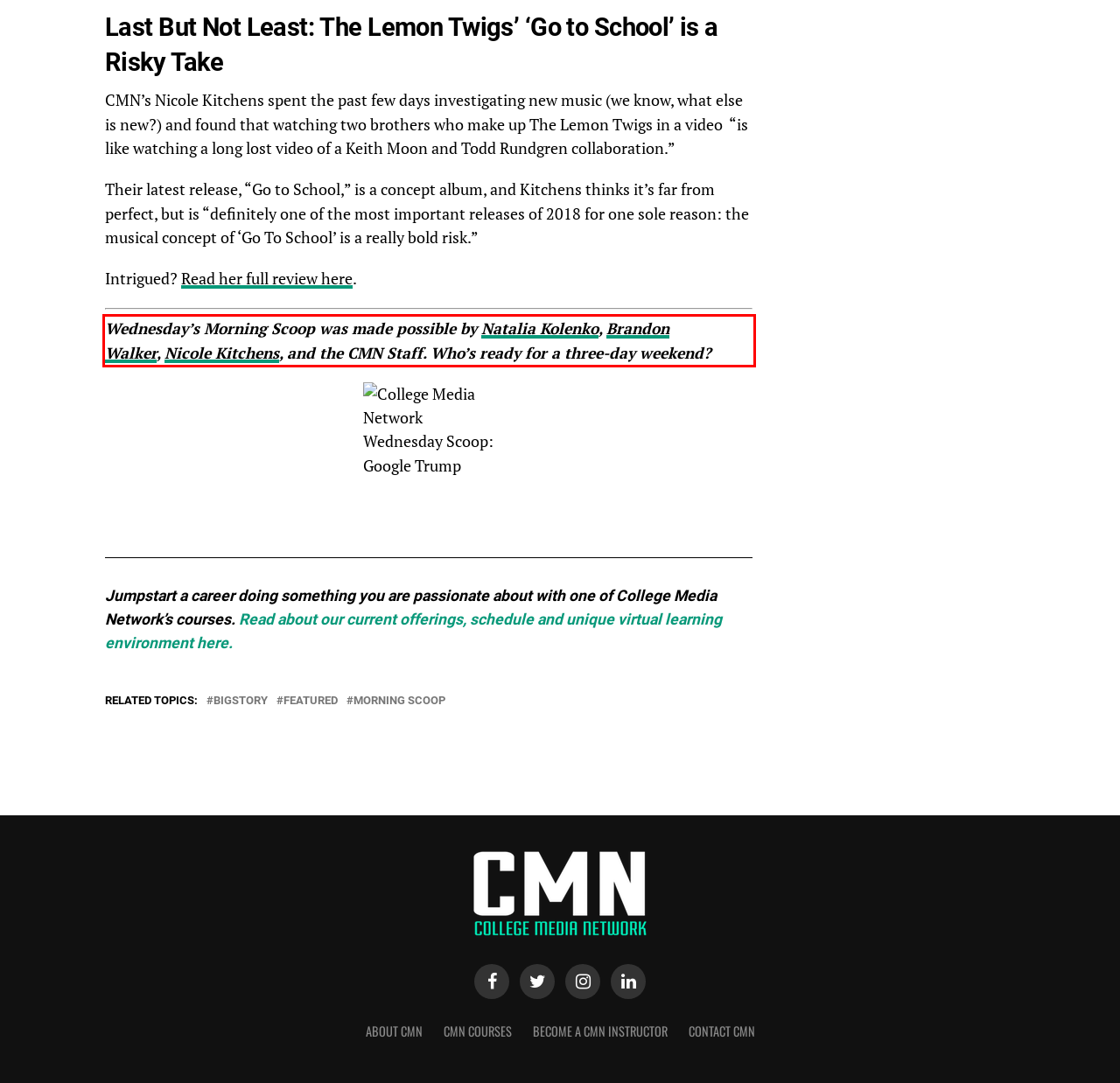There is a UI element on the webpage screenshot marked by a red bounding box. Extract and generate the text content from within this red box.

Wednesday’s Morning Scoop was made possible by Natalia Kolenko, Brandon Walker, Nicole Kitchens, and the CMN Staff. Who’s ready for a three-day weekend?